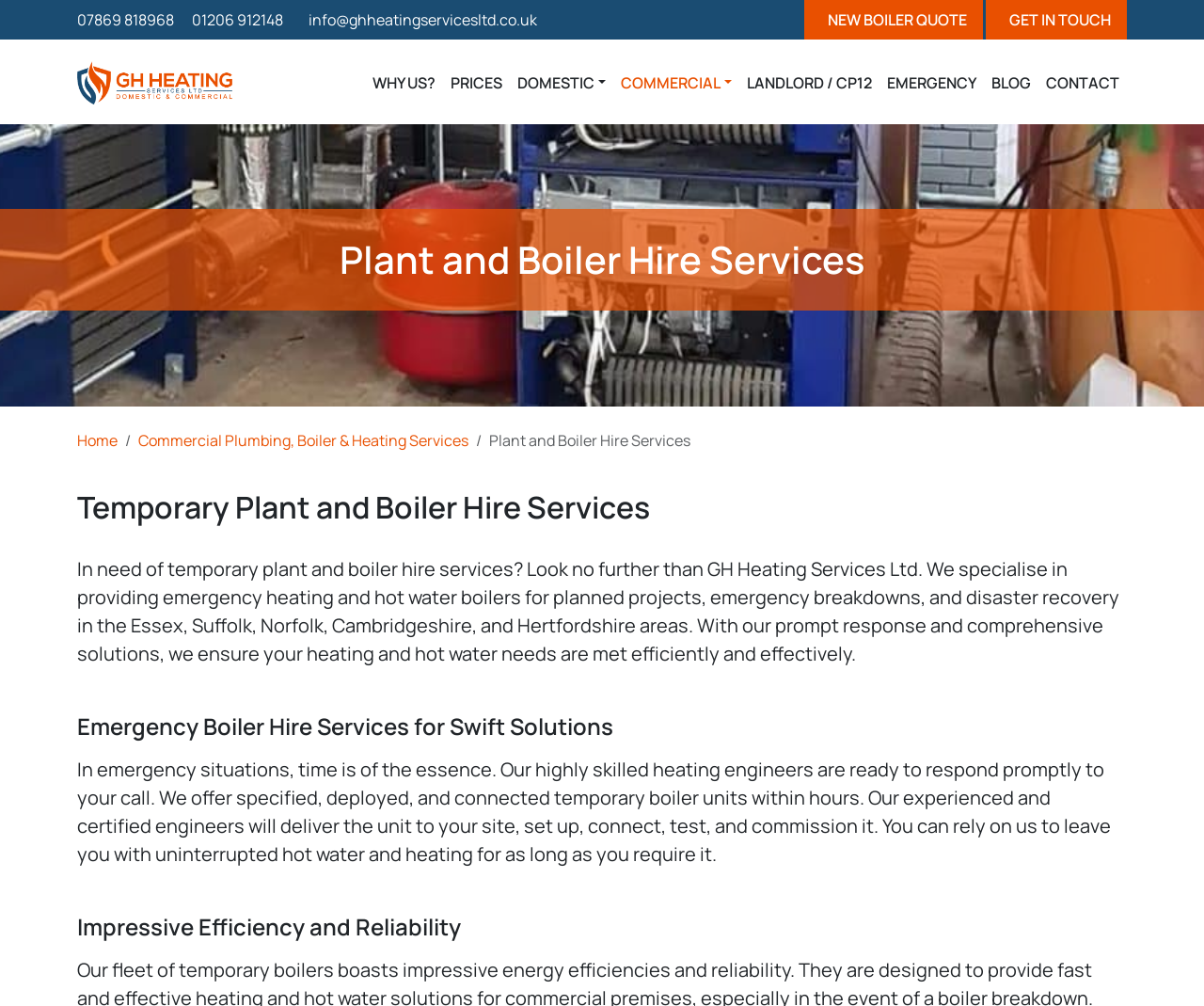Based on the element description "Commercial", predict the bounding box coordinates of the UI element.

[0.509, 0.071, 0.614, 0.093]